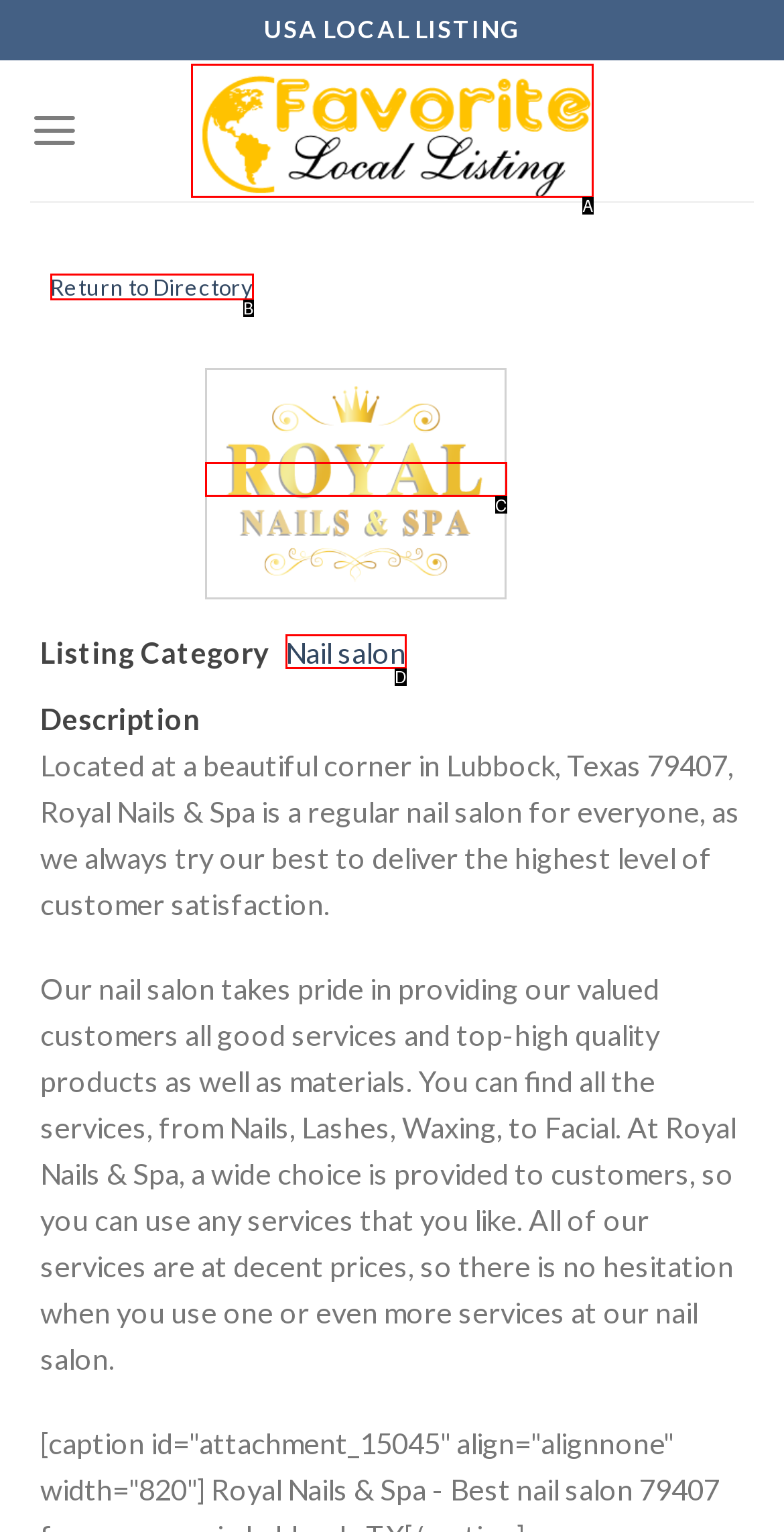From the given choices, determine which HTML element matches the description: Nail salon. Reply with the appropriate letter.

D